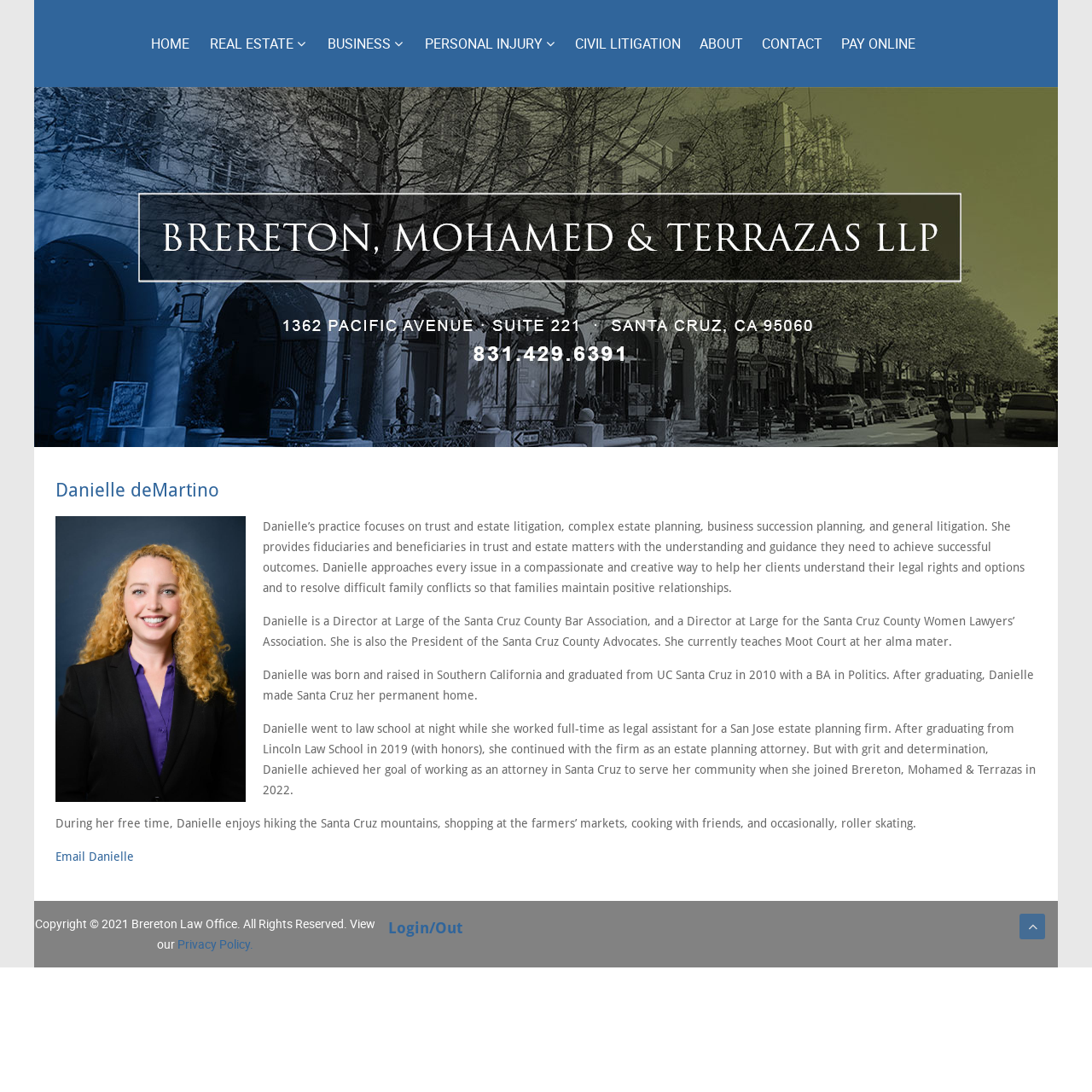Pinpoint the bounding box coordinates of the clickable area necessary to execute the following instruction: "View the Privacy Policy". The coordinates should be given as four float numbers between 0 and 1, namely [left, top, right, bottom].

[0.162, 0.857, 0.232, 0.872]